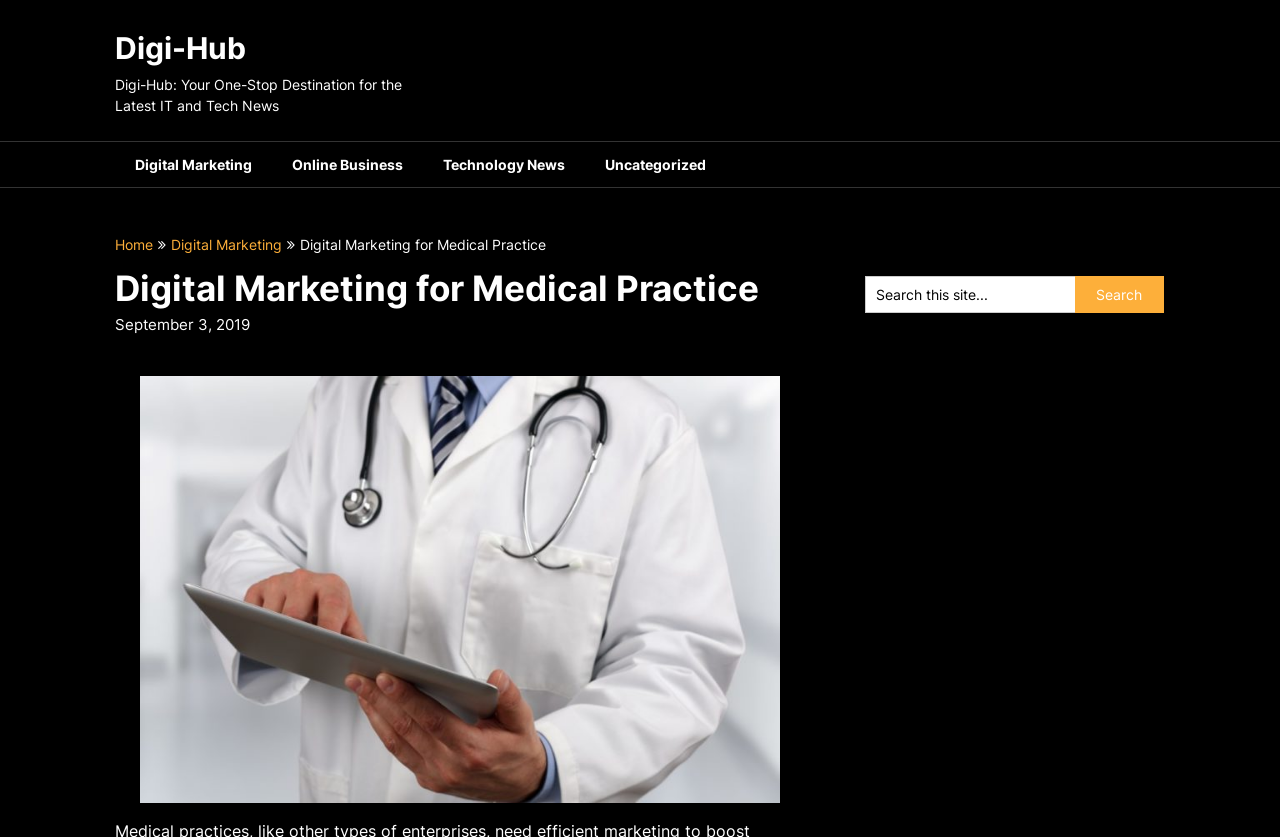Please find the bounding box coordinates of the element that you should click to achieve the following instruction: "go to Home". The coordinates should be presented as four float numbers between 0 and 1: [left, top, right, bottom].

[0.09, 0.282, 0.12, 0.302]